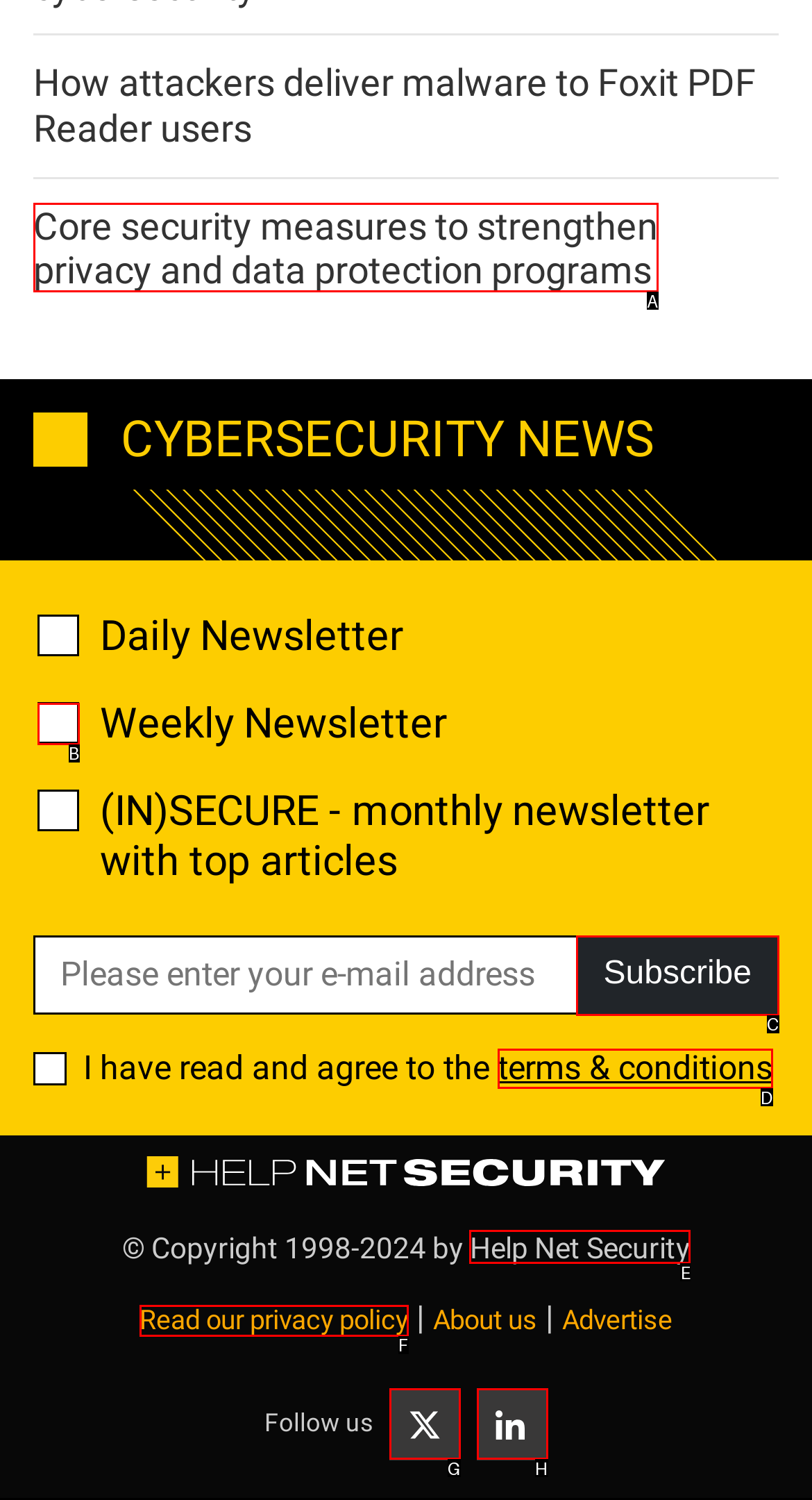To achieve the task: Subscribe to the newsletter, which HTML element do you need to click?
Respond with the letter of the correct option from the given choices.

C